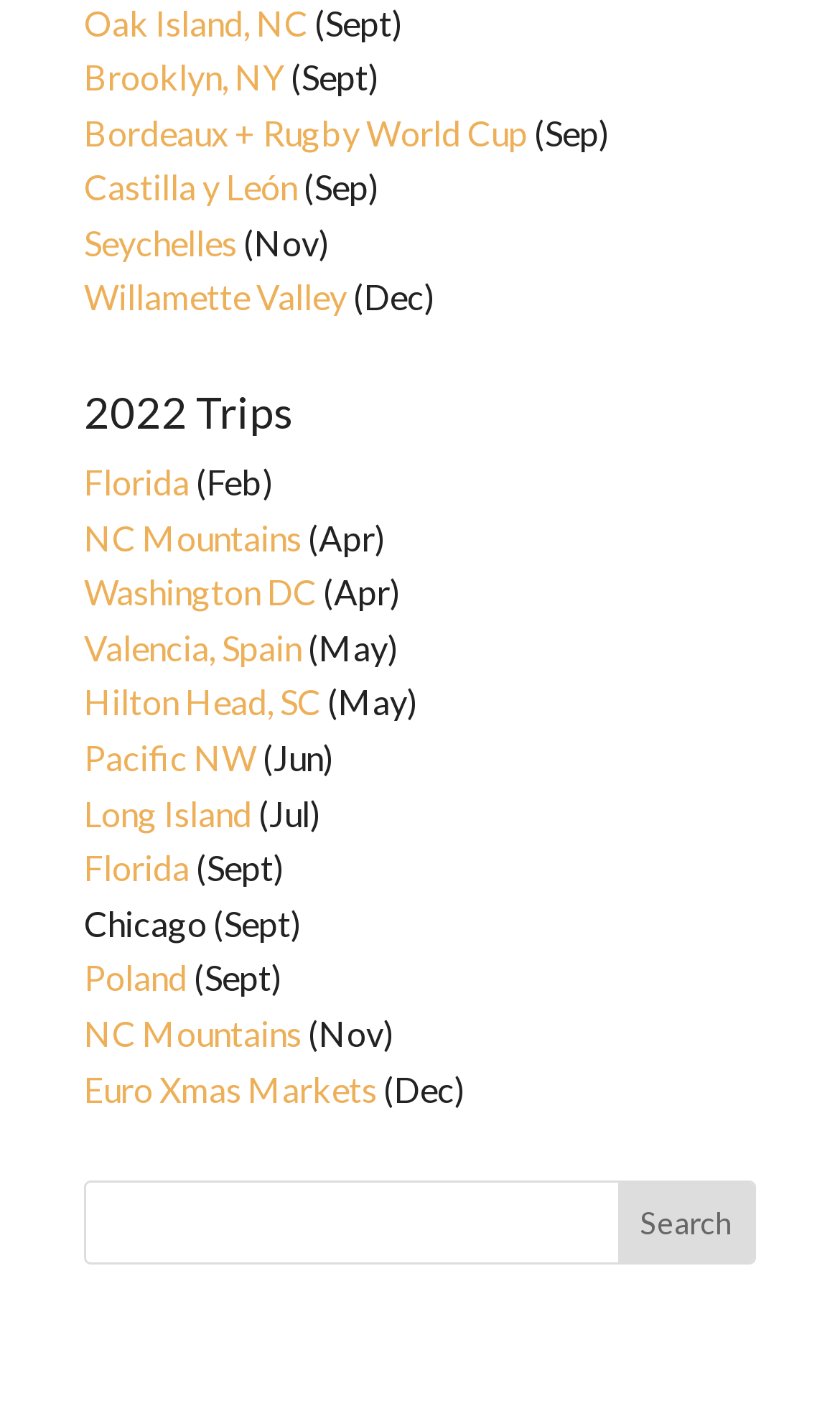Determine the bounding box coordinates of the element's region needed to click to follow the instruction: "Visit Oak Island, NC". Provide these coordinates as four float numbers between 0 and 1, formatted as [left, top, right, bottom].

[0.1, 0.001, 0.367, 0.03]